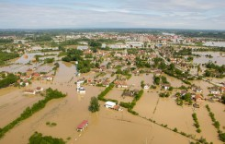What is partially inundated in the image?
Answer with a single word or phrase by referring to the visual content.

Lush greenery and agricultural fields